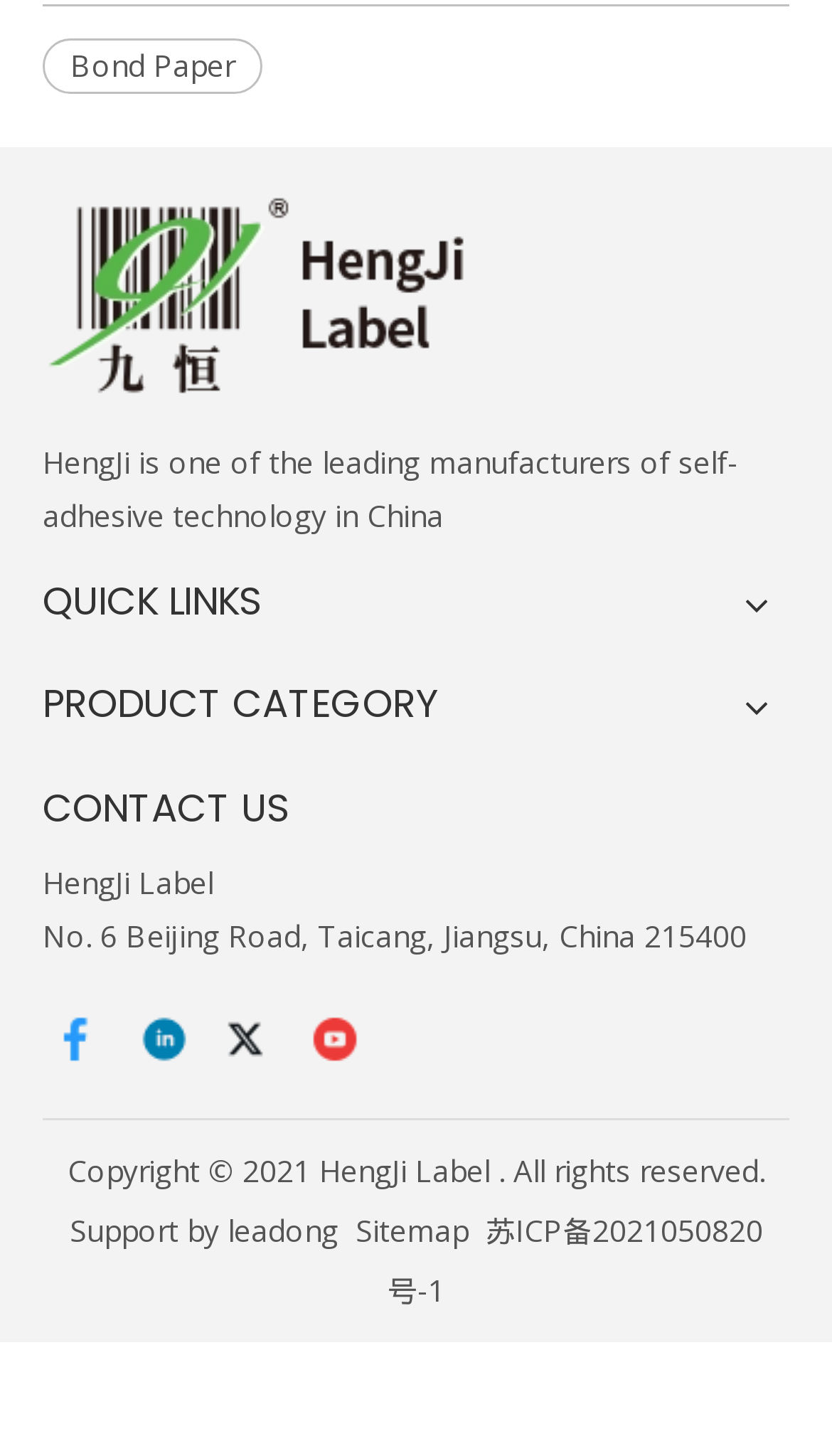Identify the bounding box coordinates for the UI element described as follows: leadong. Use the format (top-left x, top-left y, bottom-right x, bottom-right y) and ensure all values are floating point numbers between 0 and 1.

[0.273, 0.831, 0.406, 0.859]